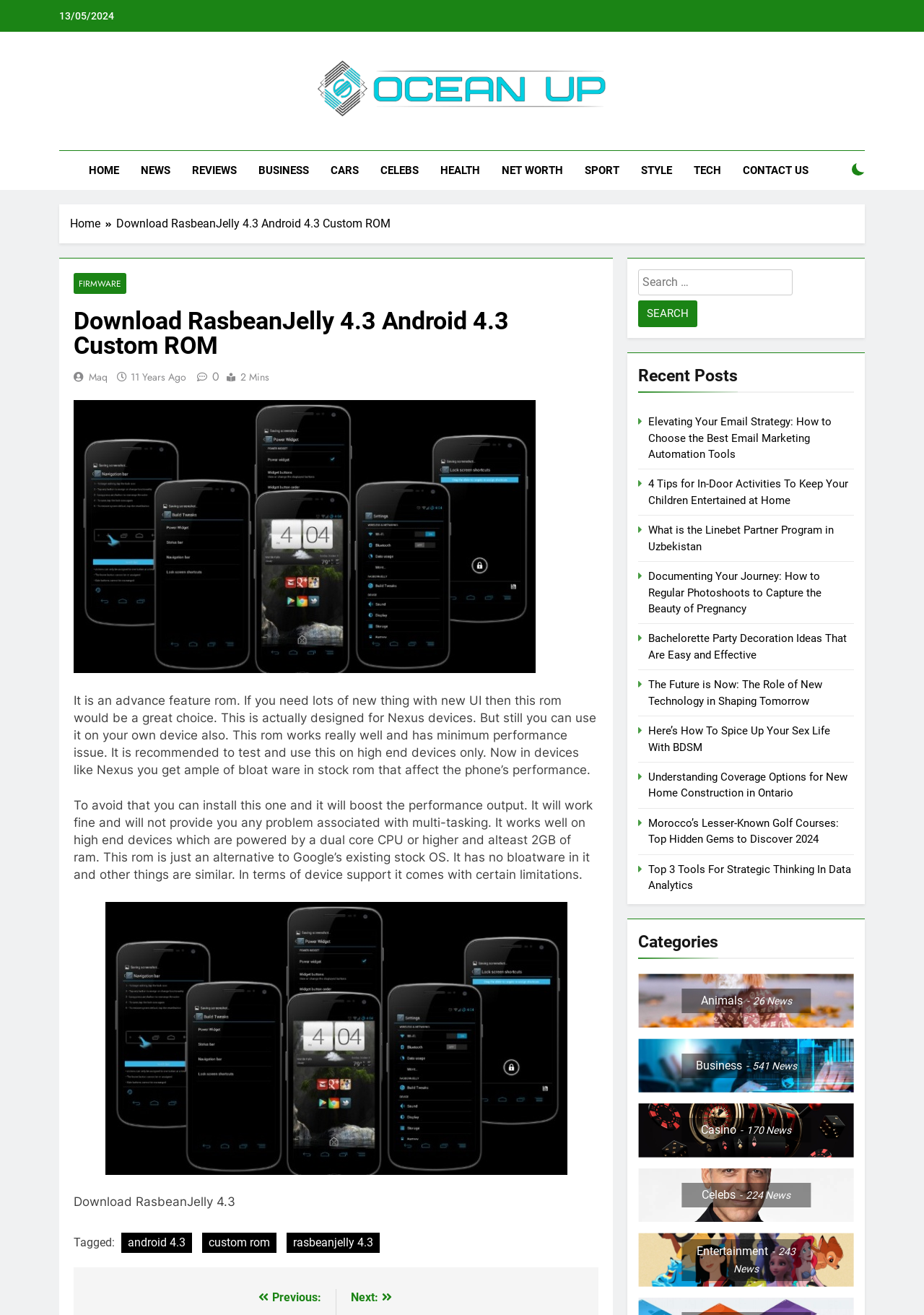How many recent posts are listed on the webpage?
Please use the image to provide a one-word or short phrase answer.

10